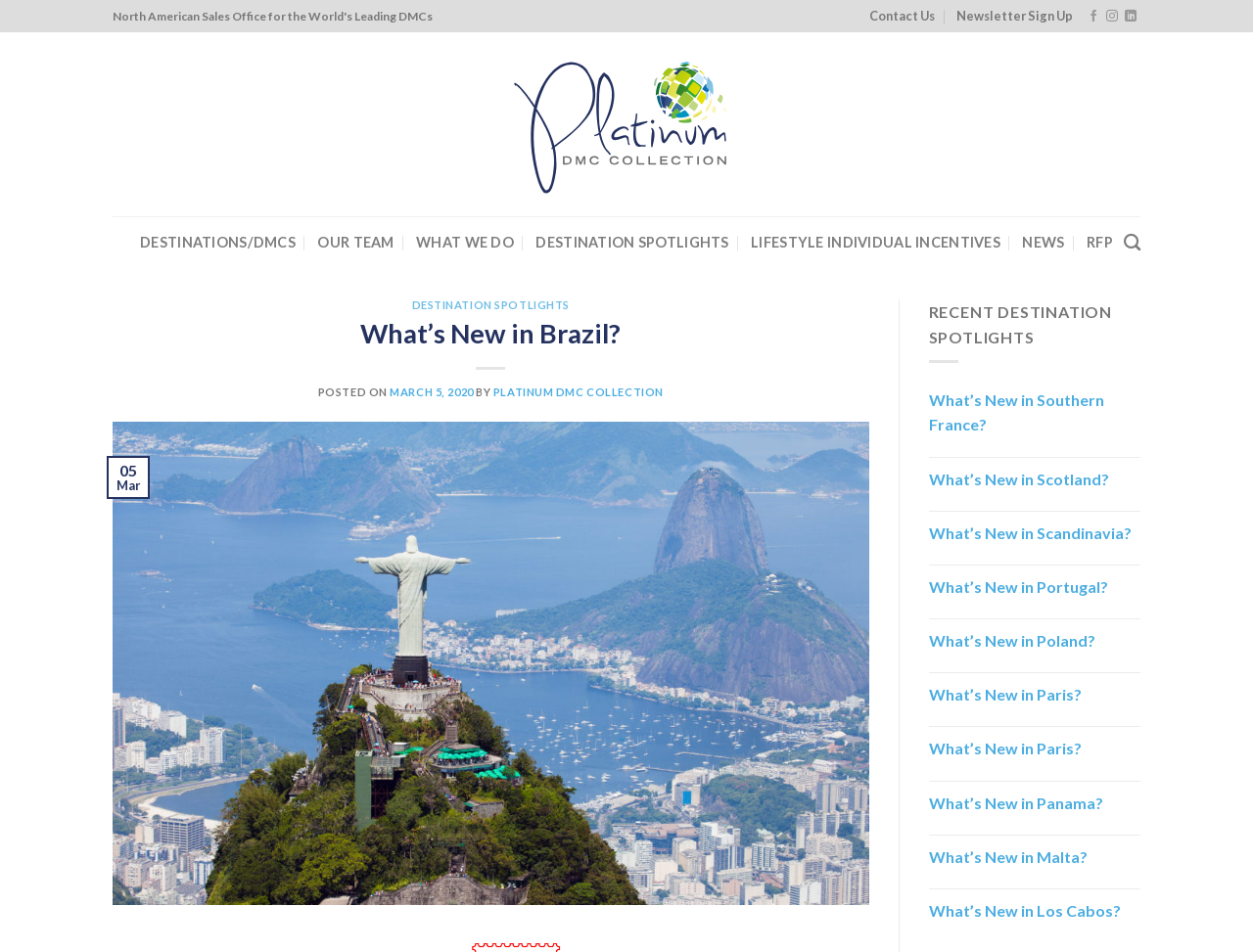Please provide a comprehensive response to the question below by analyzing the image: 
How many recent destination spotlights are listed?

I counted the number of links under the heading 'RECENT DESTINATION SPOTLIGHTS' and found 9 links, each representing a recent destination spotlight.